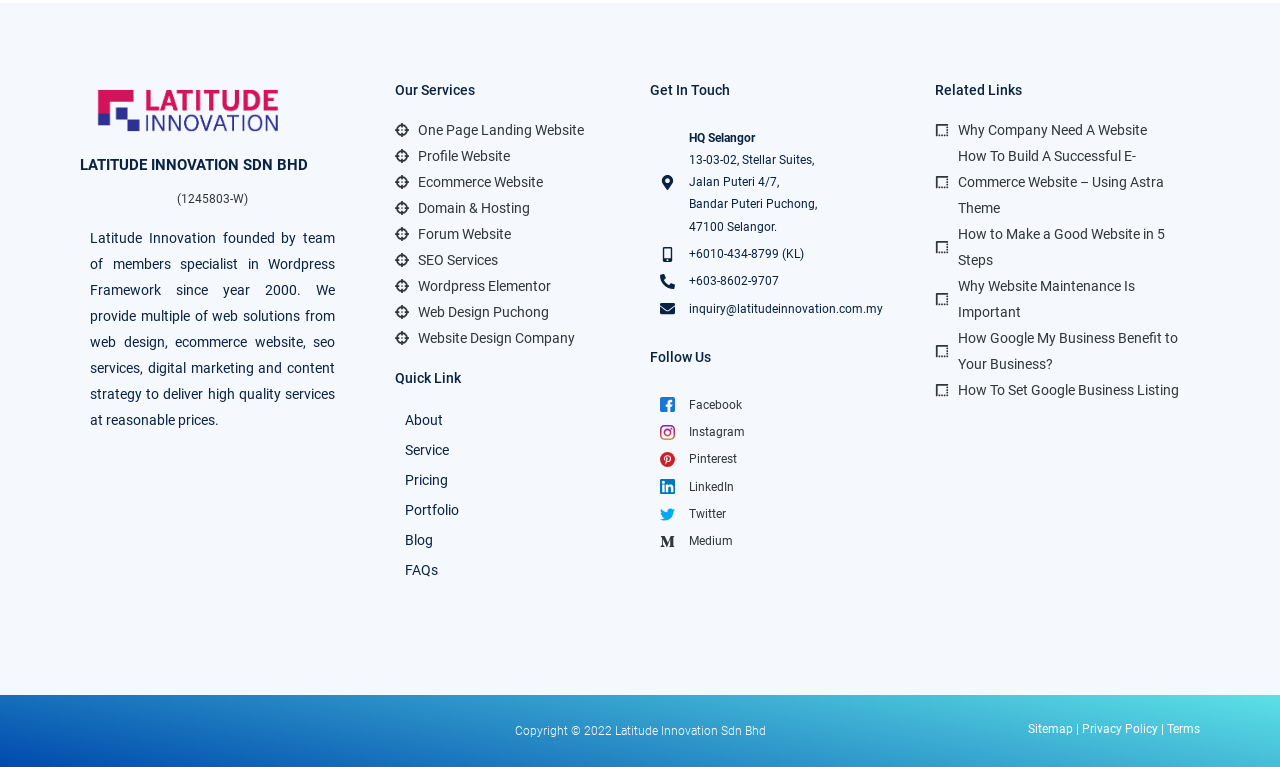Answer the question using only a single word or phrase: 
What services does the company provide?

Multiple web solutions